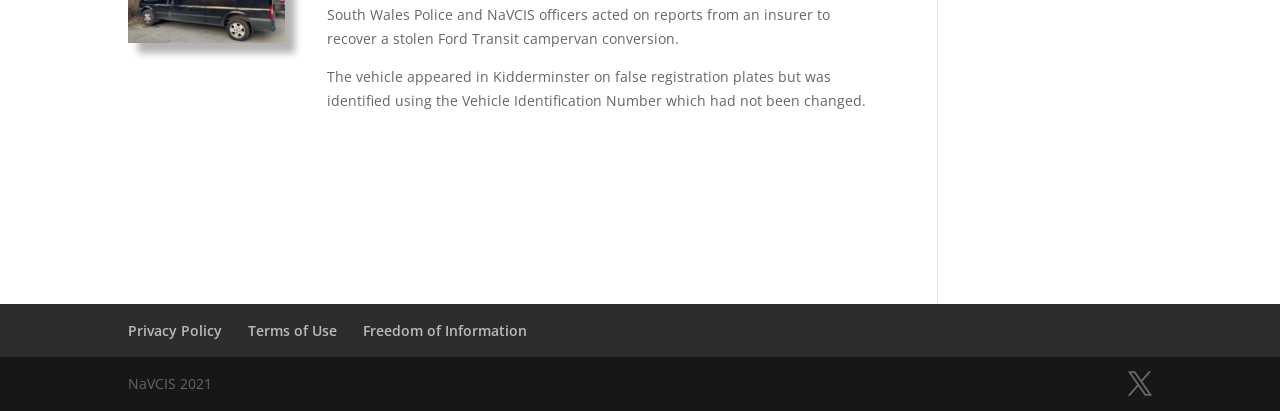Respond to the following question with a brief word or phrase:
What was the stolen vehicle's original identification?

Vehicle Identification Number